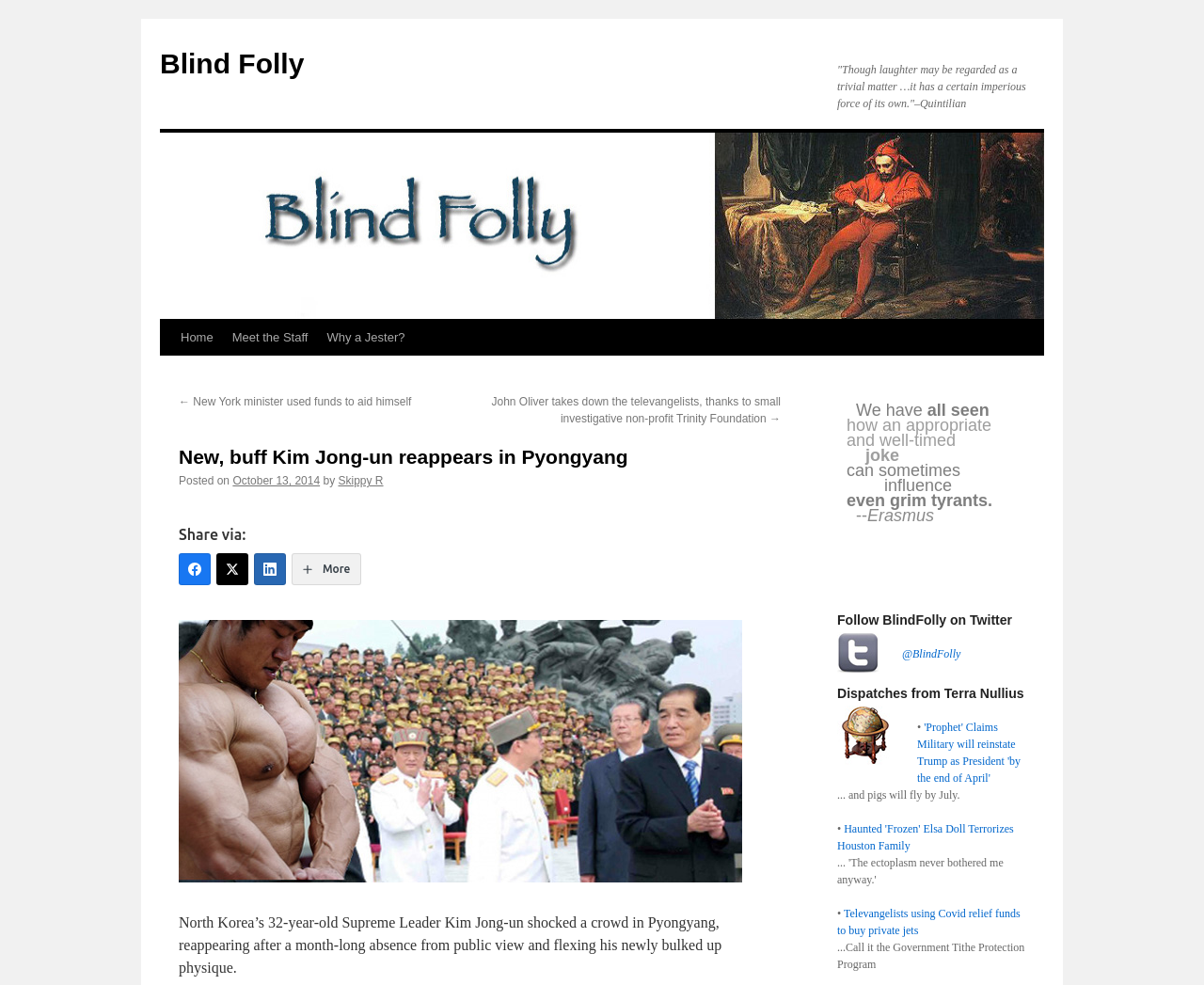Find the bounding box coordinates of the clickable element required to execute the following instruction: "Click the 'Facebook' share link". Provide the coordinates as four float numbers between 0 and 1, i.e., [left, top, right, bottom].

[0.148, 0.562, 0.175, 0.594]